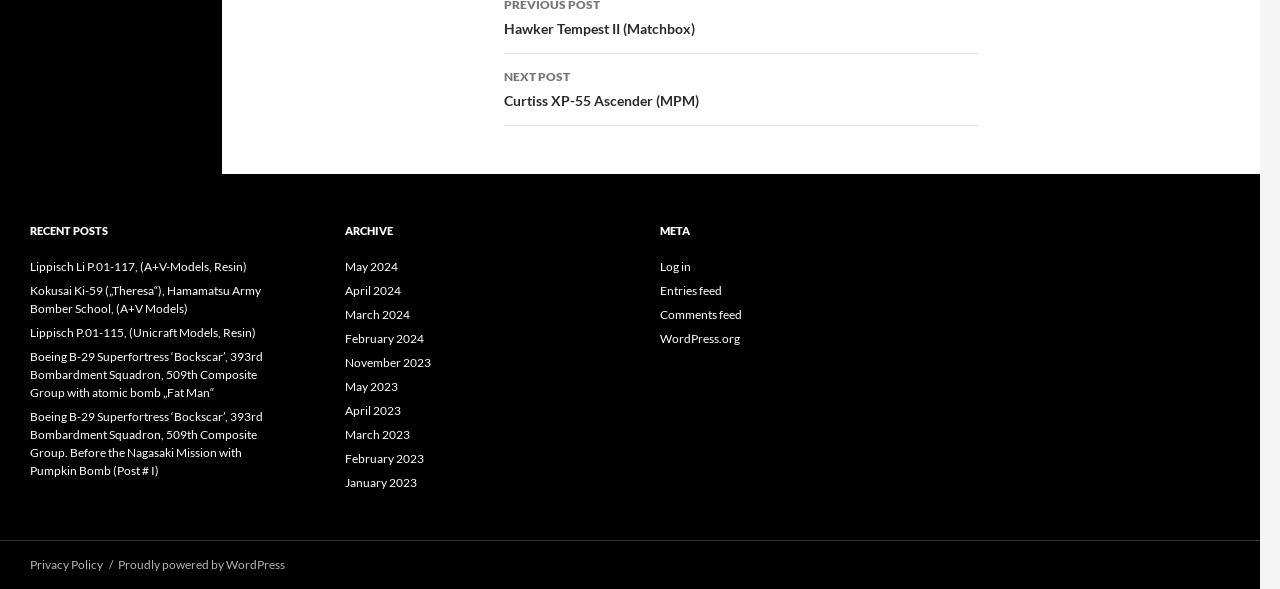Could you highlight the region that needs to be clicked to execute the instruction: "View privacy policy"?

[0.023, 0.946, 0.08, 0.971]